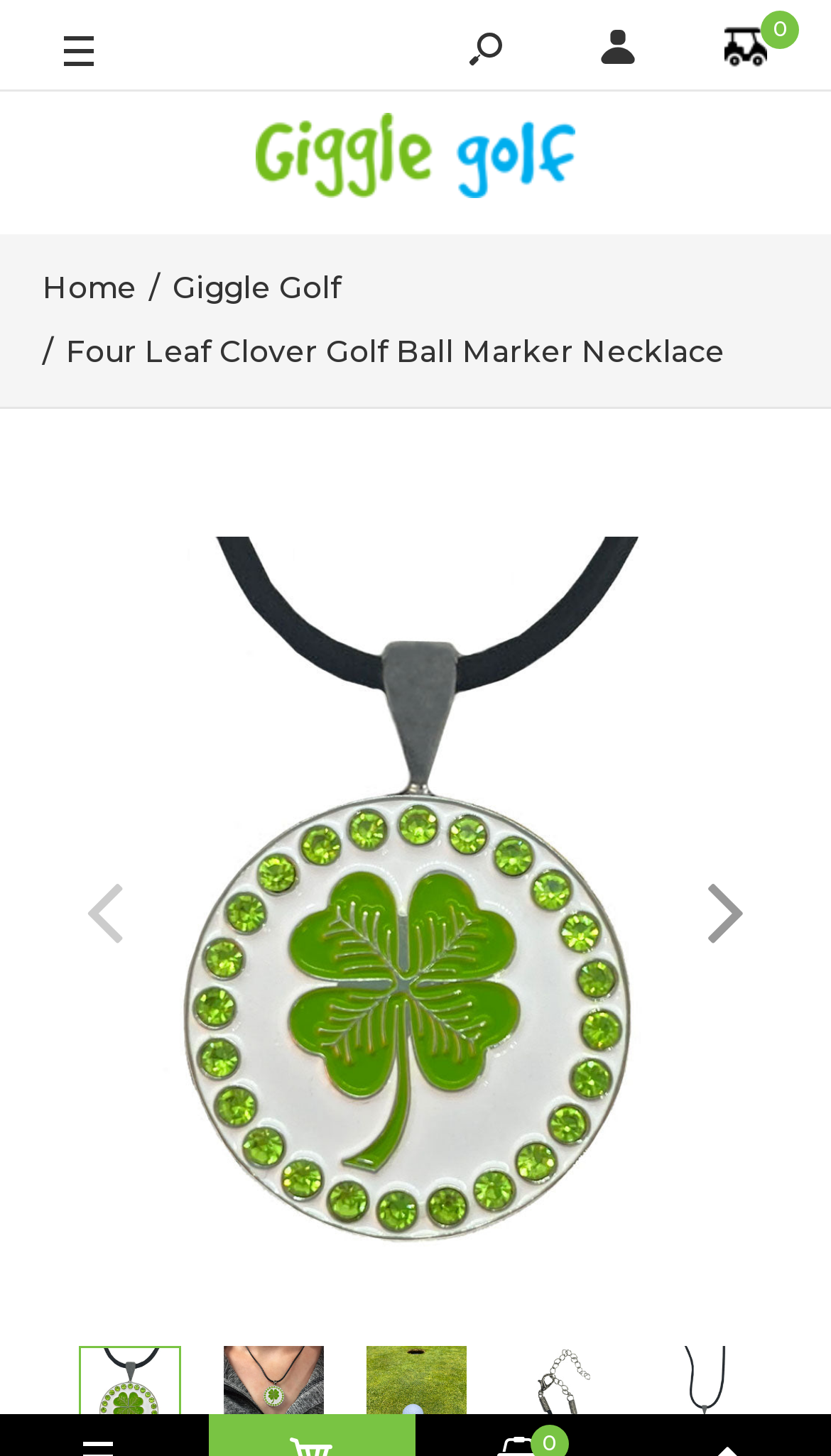What is the name of the website?
Please answer the question with a single word or phrase, referencing the image.

Giggle Golf